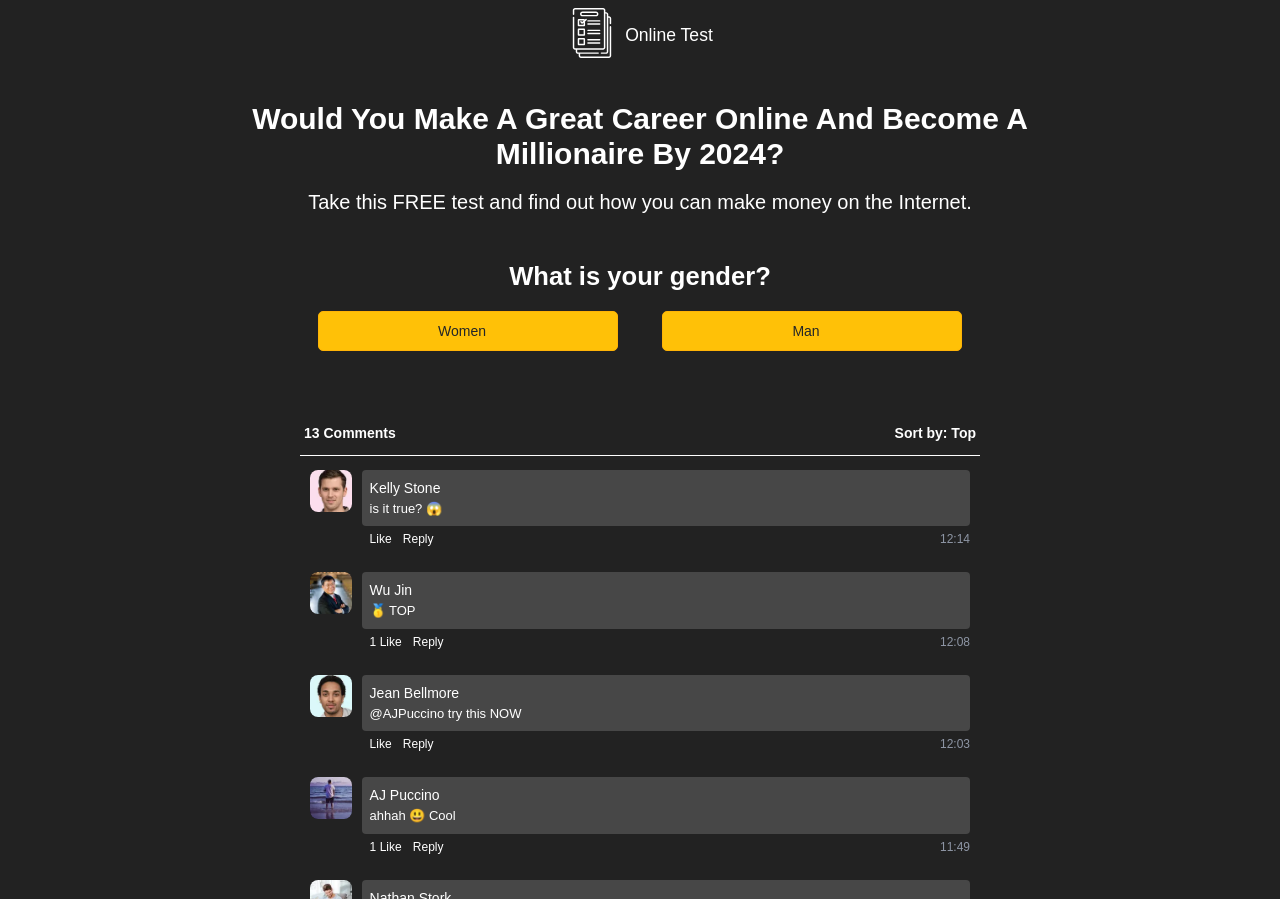Using the given description, provide the bounding box coordinates formatted as (top-left x, top-left y, bottom-right x, bottom-right y), with all values being floating point numbers between 0 and 1. Description: 1 Like

[0.289, 0.932, 0.314, 0.952]